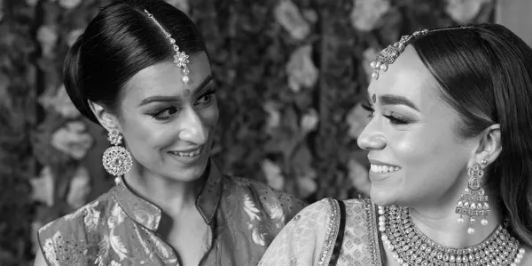Explain in detail what you see in the image.

In this captivating black-and-white image, two women share a joyful moment, their expressions radiating warmth and happiness. Each woman is adorned in elegant traditional attire, showcasing intricate patterns and stunning jewelry that enhance their beauty. One is wearing statement earrings and a delicate ornament on her forehead, while the other boasts a lavish necklace, highlighting the cultural richness of their outfits. The background features an aesthetically arranged floral motif, adding depth and context to the scene. This image encapsulates the essence of celebration, possibly in relation to a dance performance or a significant cultural event, reflecting the joy and togetherness often seen in such occasions.